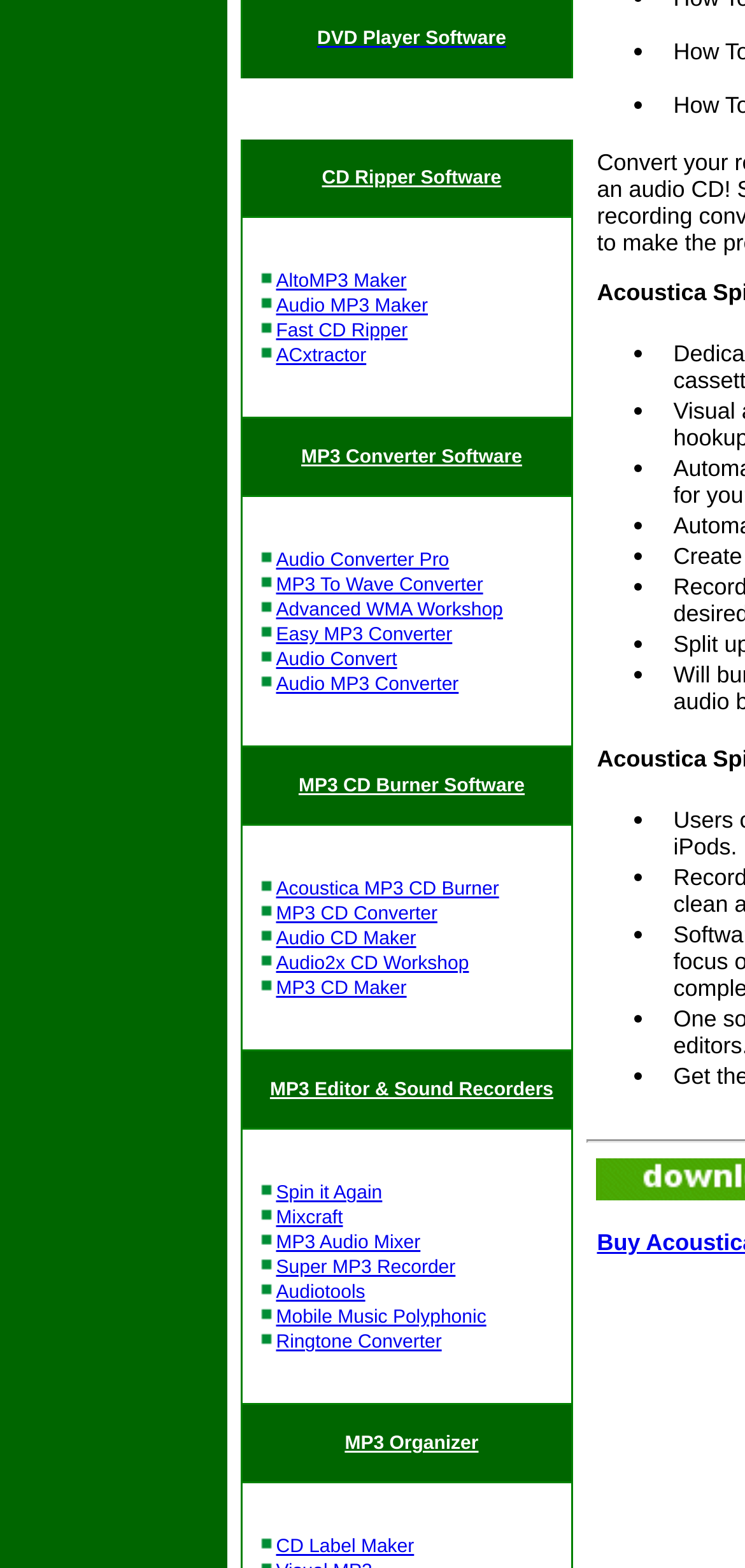Could you please study the image and provide a detailed answer to the question:
How many software categories are listed?

By analyzing the webpage, I can see that there are 5 main categories of software listed, which are DVD Player Software, CD Ripper Software, MP3 Converter Software, MP3 CD Burner Software, and MP3 Editor & Sound Recorders.